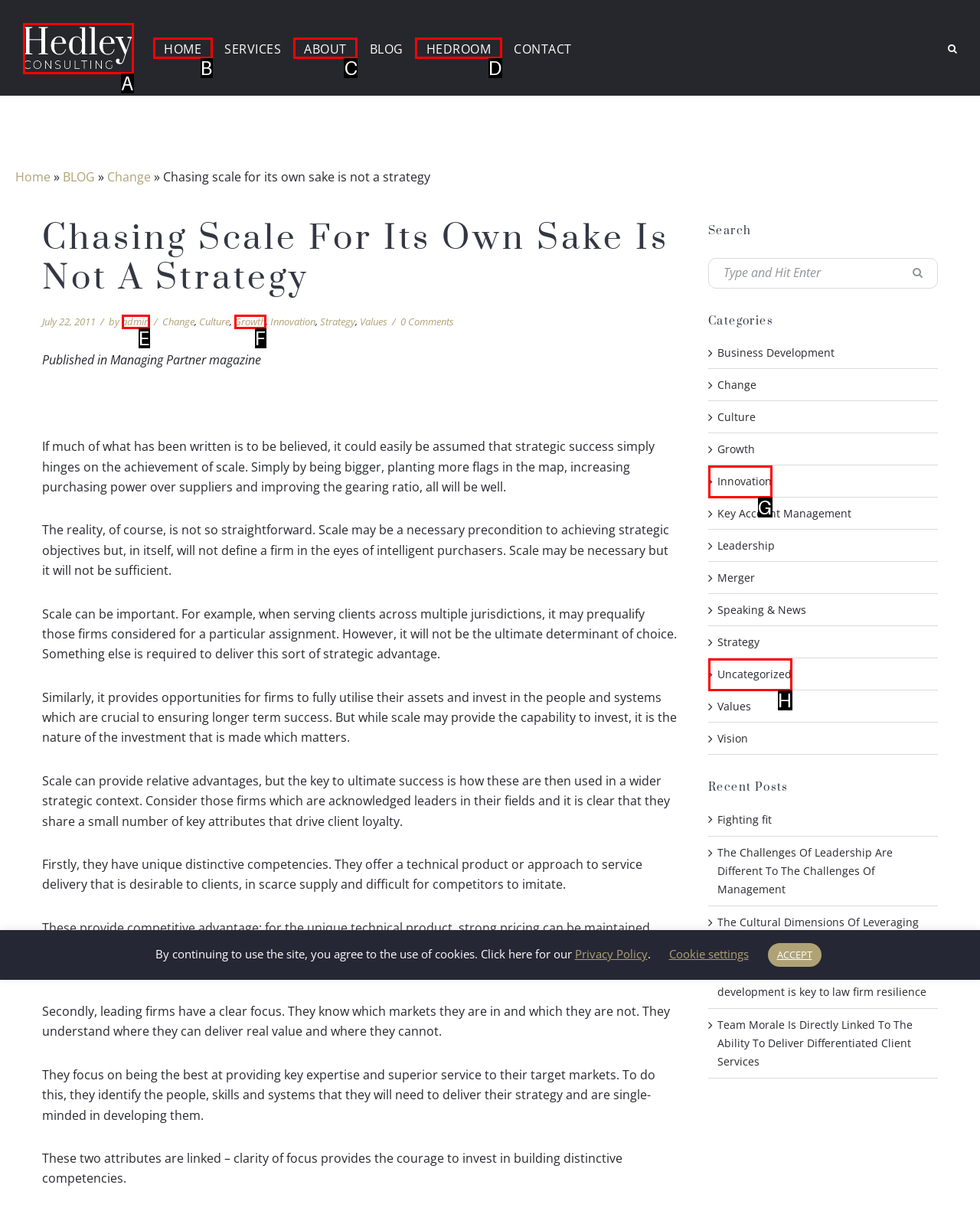Tell me which one HTML element best matches the description: HEDROOM
Answer with the option's letter from the given choices directly.

D